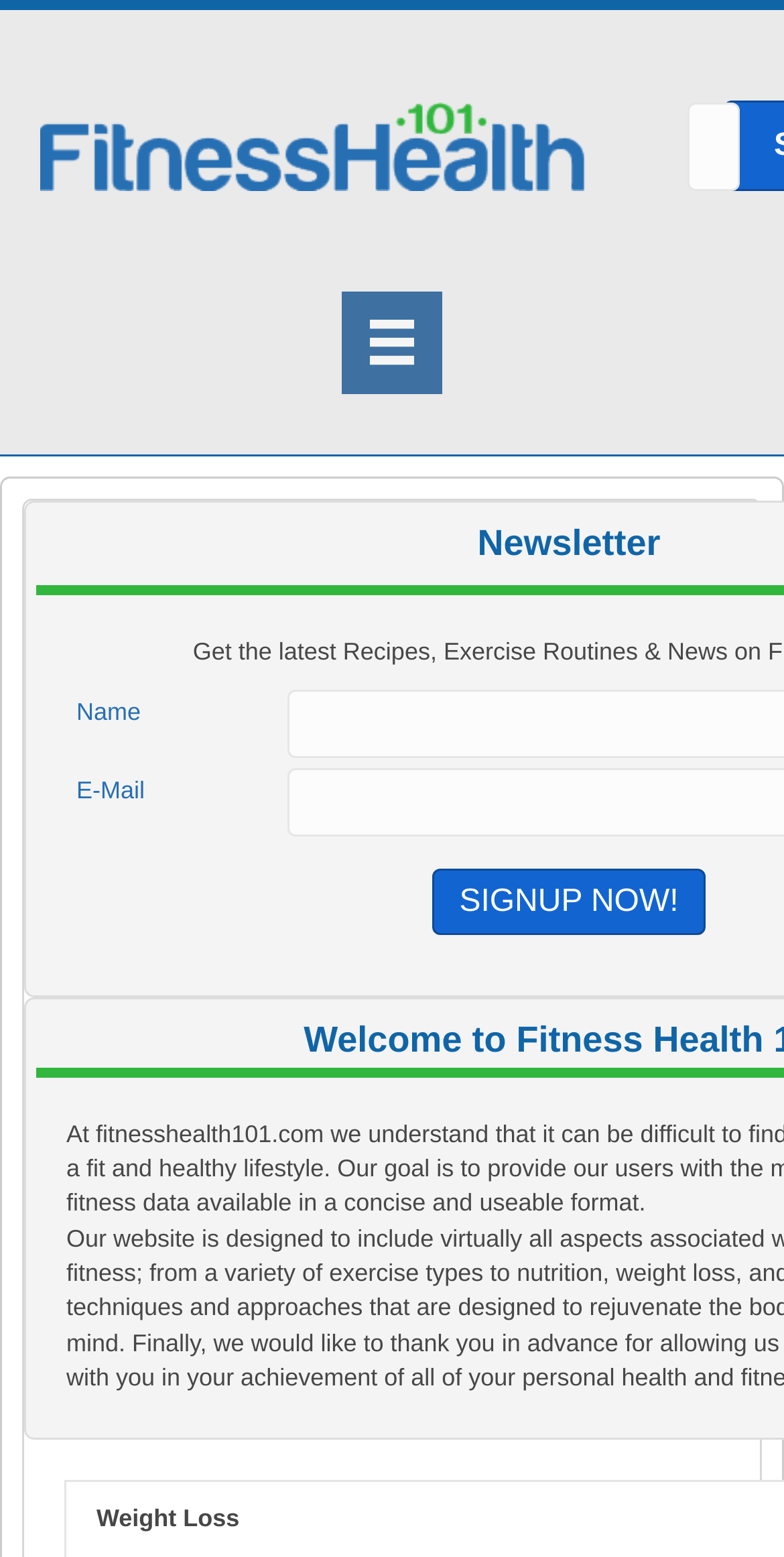How many input fields are in the menu?
Examine the screenshot and reply with a single word or phrase.

Two